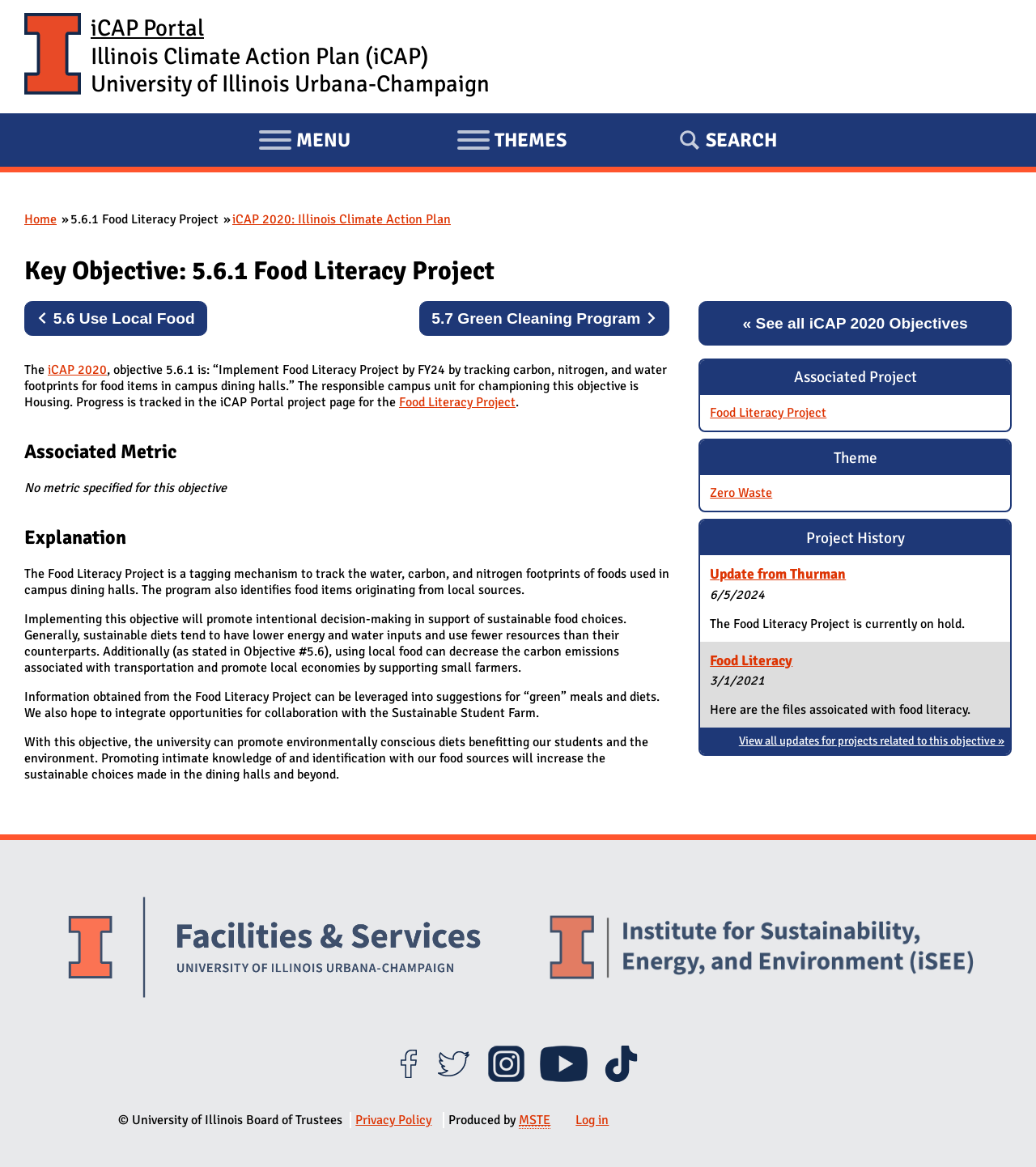From the webpage screenshot, predict the bounding box coordinates (top-left x, top-left y, bottom-right x, bottom-right y) for the UI element described here: Log in

[0.556, 0.953, 0.592, 0.967]